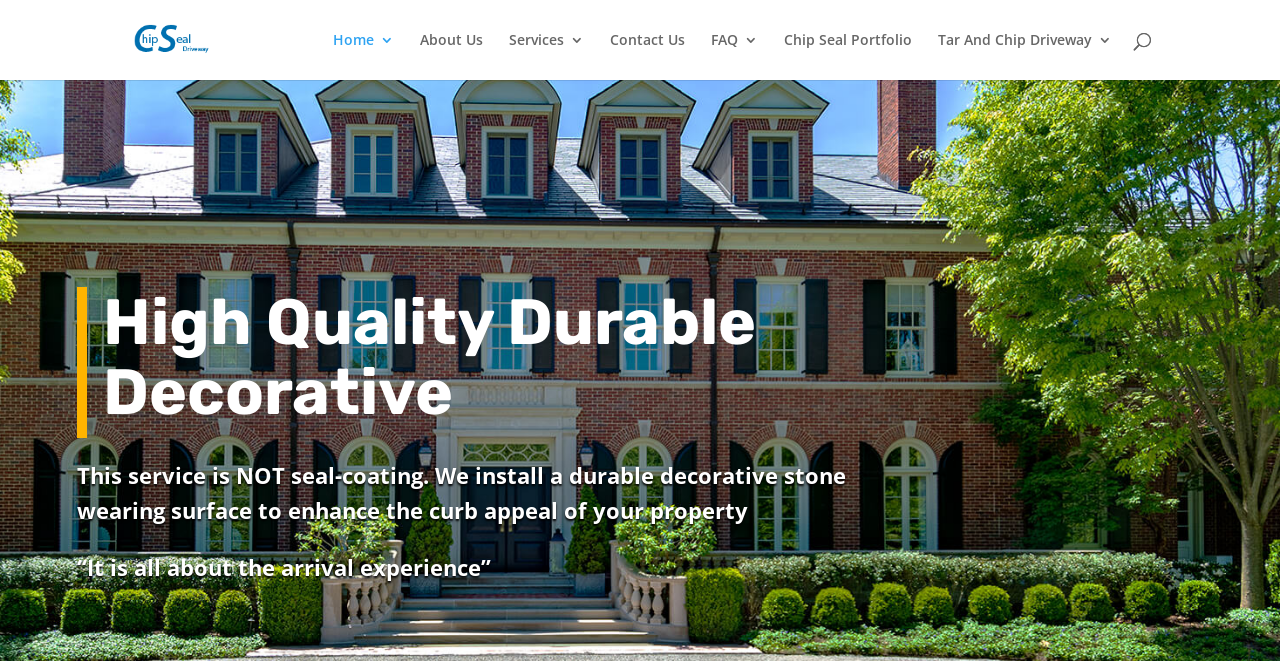How many navigation links are on the top of the page?
Refer to the image and respond with a one-word or short-phrase answer.

6